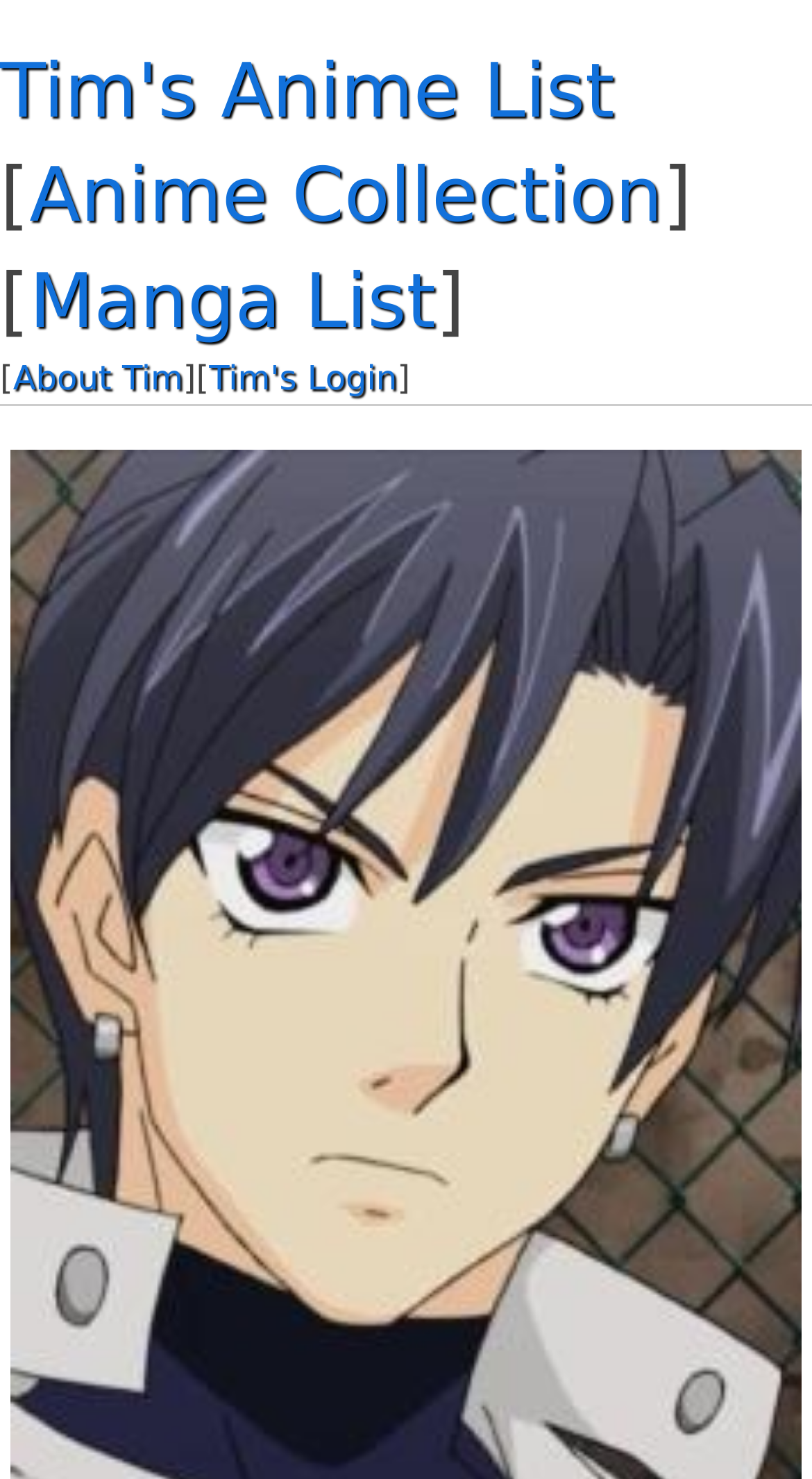Identify the bounding box of the HTML element described here: "About Tim". Provide the coordinates as four float numbers between 0 and 1: [left, top, right, bottom].

[0.016, 0.242, 0.226, 0.269]